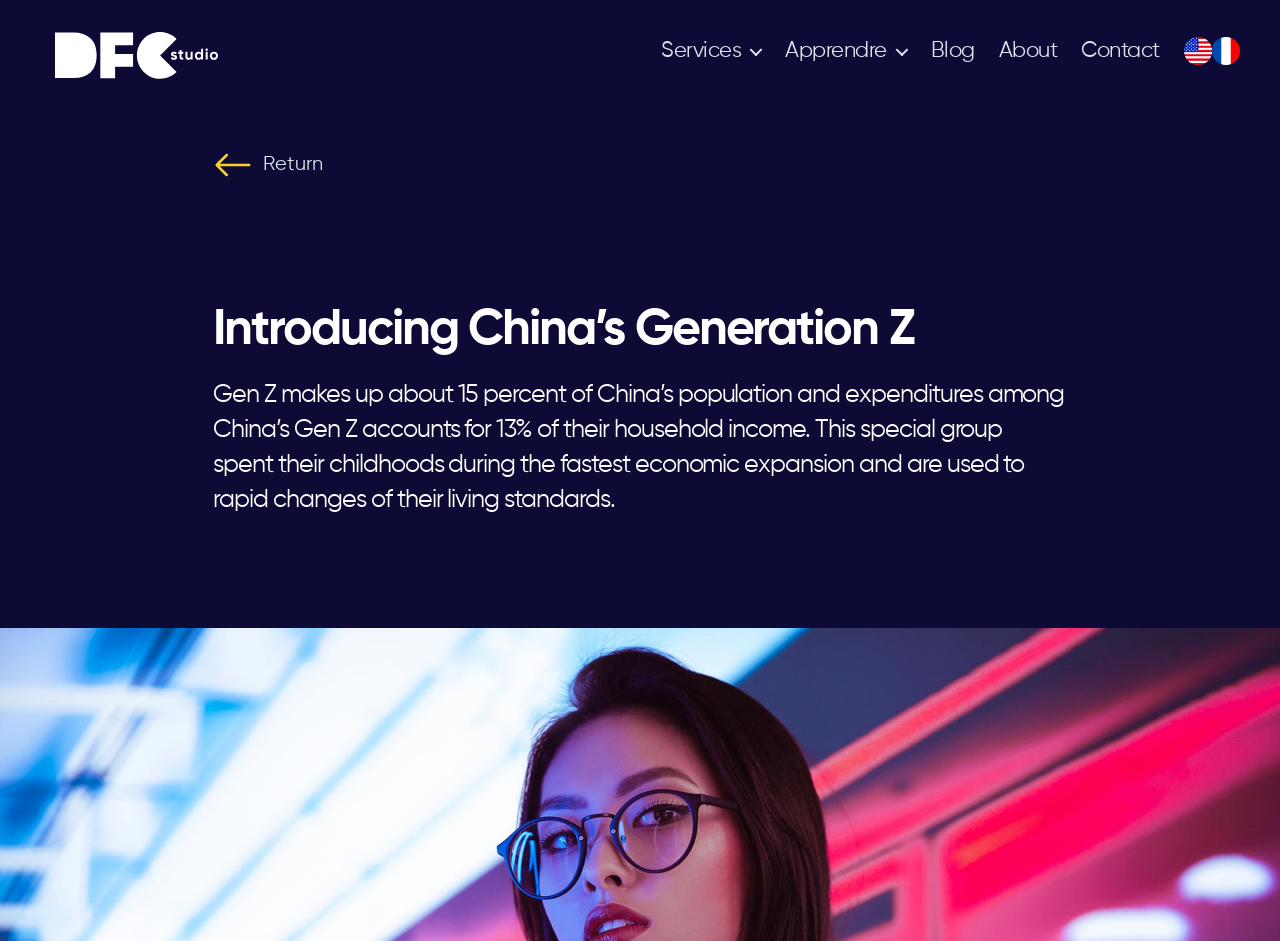Provide the text content of the webpage's main heading.

Introducing China’s Generation Z